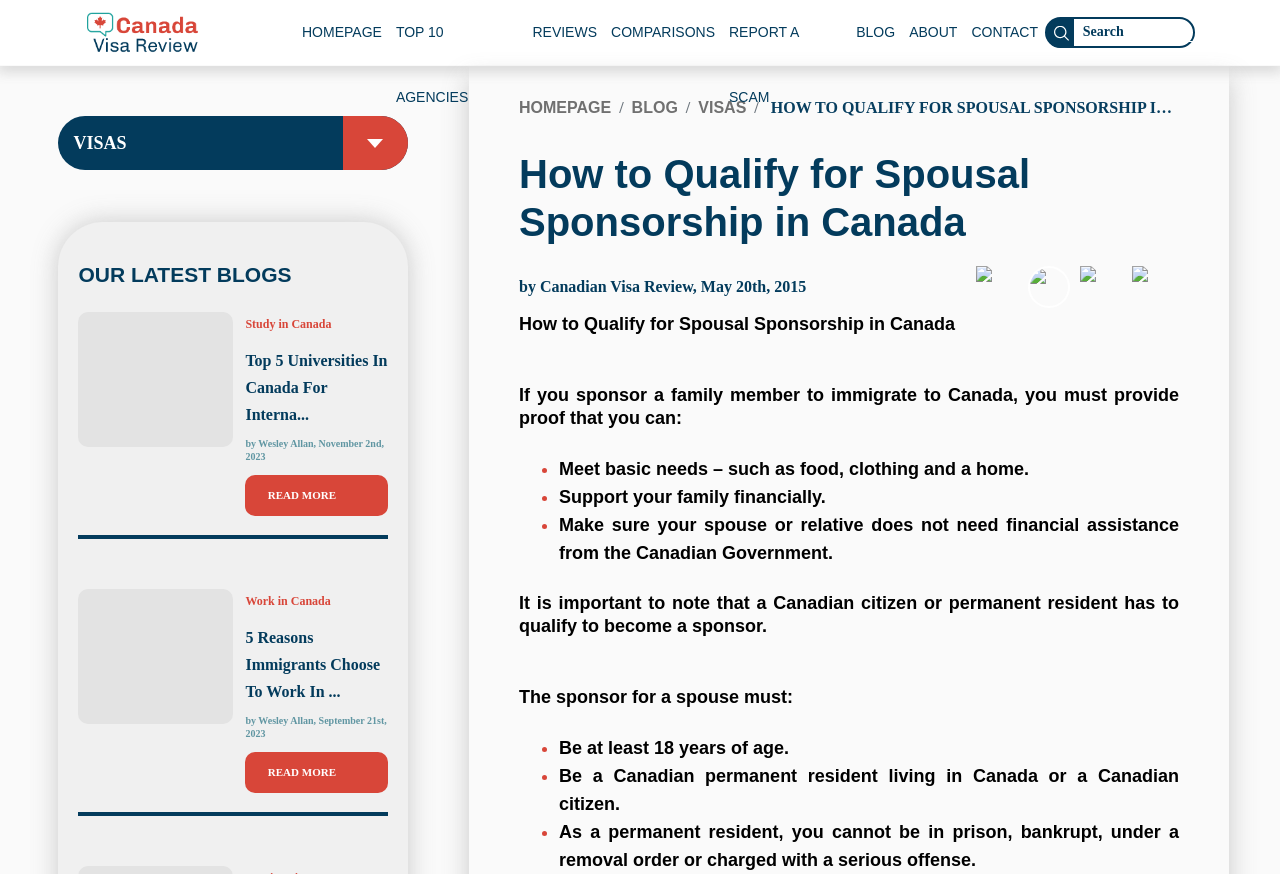What is the topic of the first latest blog post?
Using the image, give a concise answer in the form of a single word or short phrase.

Study in Canada